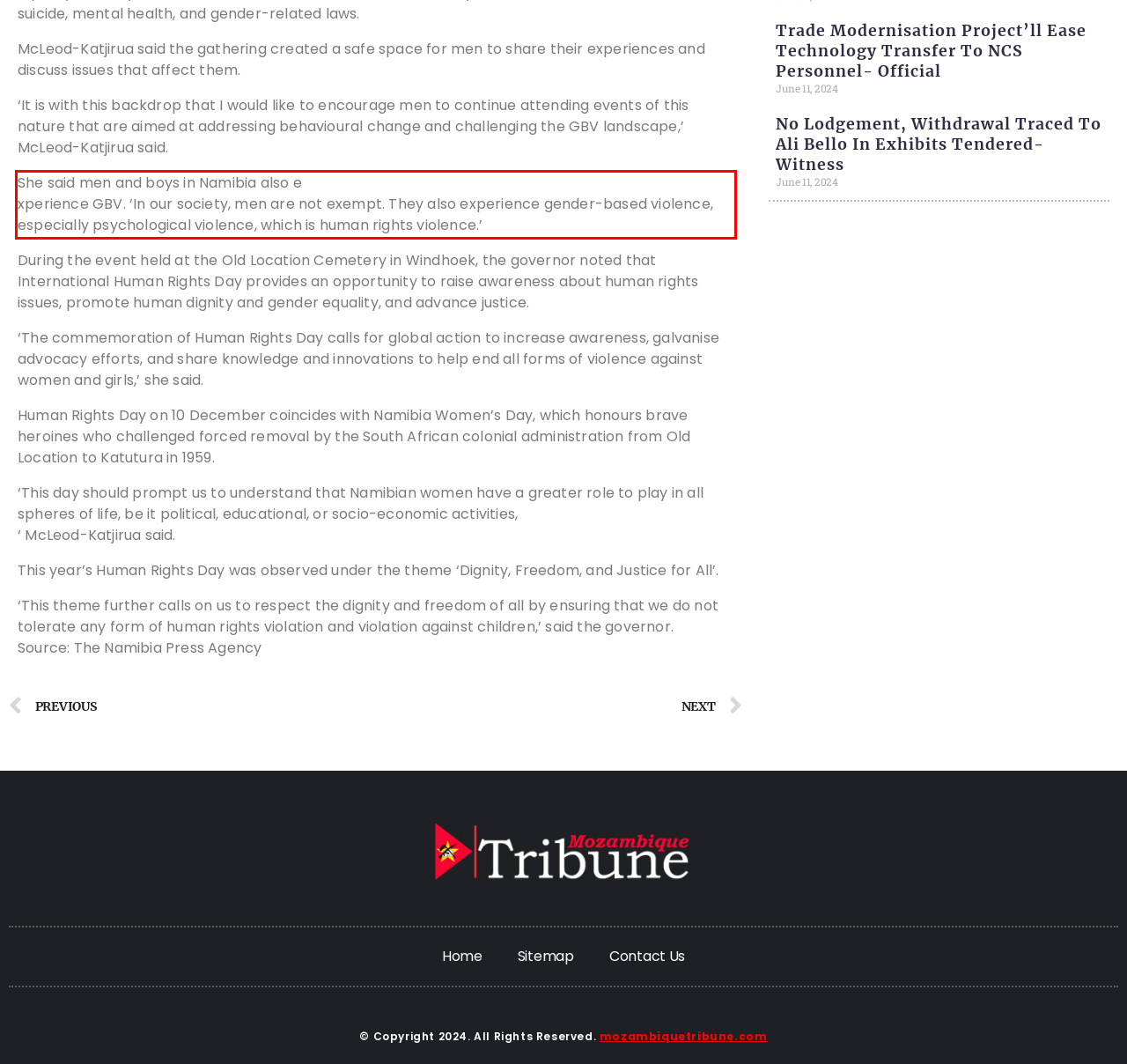With the given screenshot of a webpage, locate the red rectangle bounding box and extract the text content using OCR.

She said men and boys in Namibia also e xperience GBV. ‘In our society, men are not exempt. They also experience gender-based violence, especially psychological violence, which is human rights violence.’